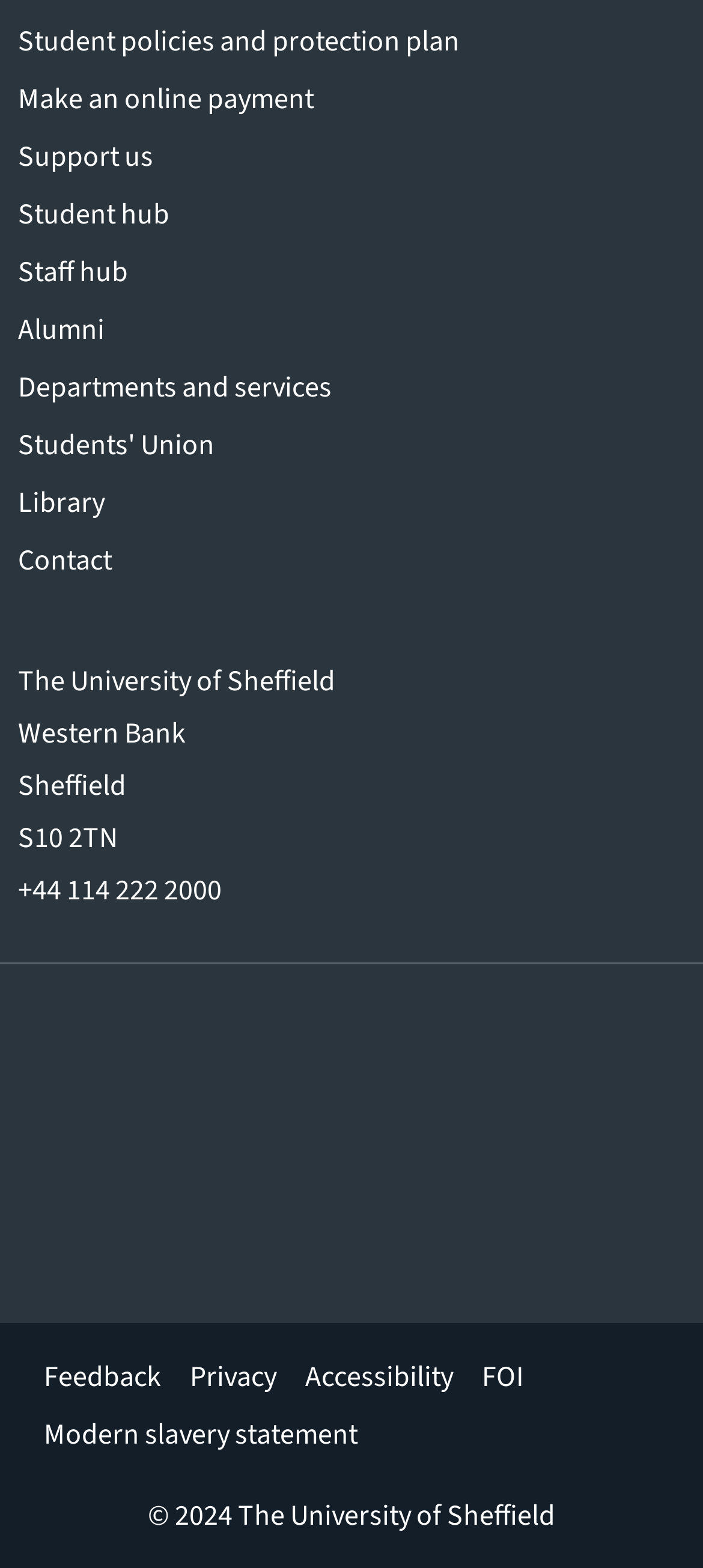Determine the bounding box coordinates of the area to click in order to meet this instruction: "Contact the university".

[0.026, 0.339, 0.974, 0.375]